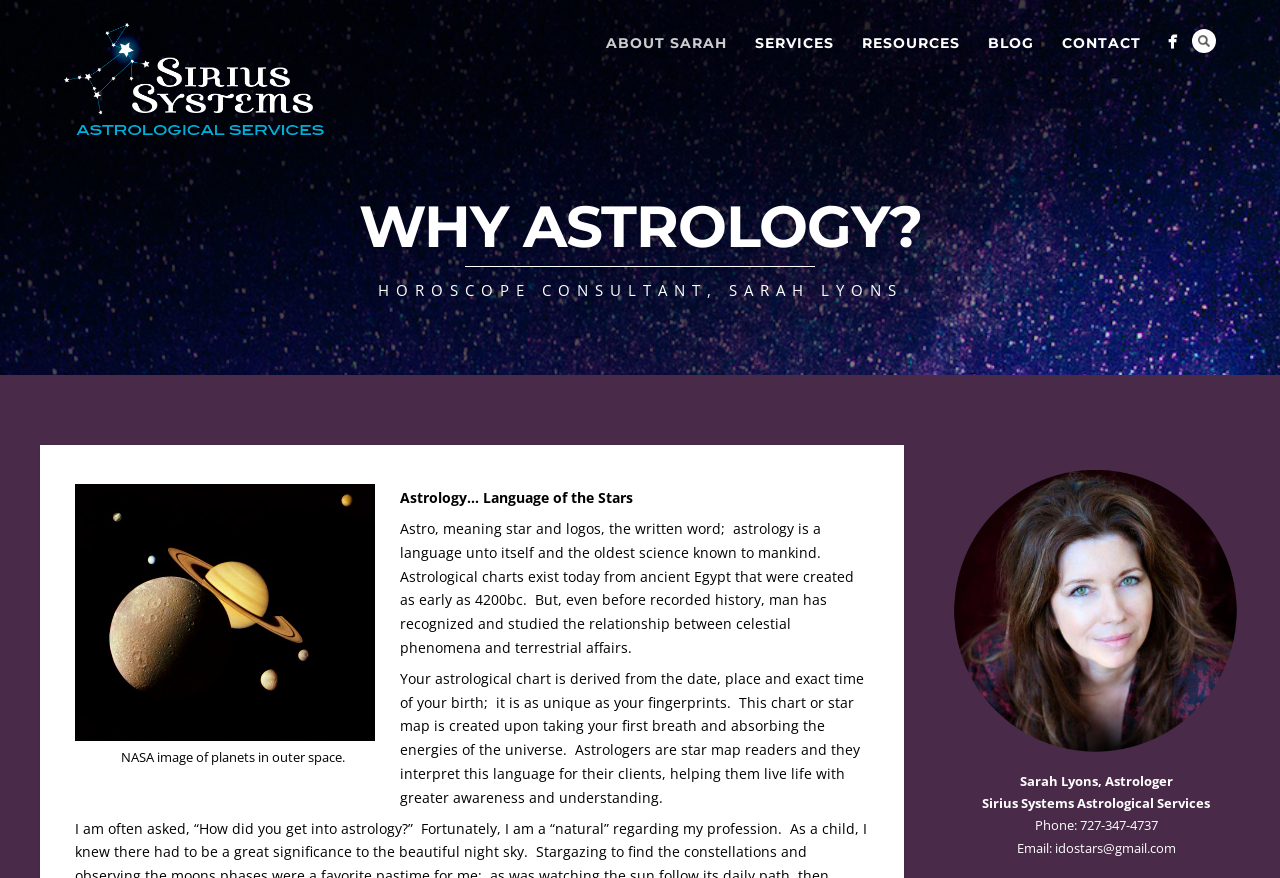Produce an extensive caption that describes everything on the webpage.

The webpage is about Sirius Systems Astrological Services, an astrological consulting service provided by Sarah Lyons, an astrologer. At the top, there is a logo and a link to the service, accompanied by an image. Below this, there are five main navigation links: ABOUT SARAH, SERVICES, RESOURCES, BLOG, and CONTACT.

On the left side, there is a table layout that takes up about half of the page. Within this layout, there is a heading "WHY ASTROLOGY?" followed by a subheading "HOROSCOPE CONSULTANT, SARAH LYONS". Below this, there is a NASA image of planets in outer space.

To the right of the image, there are three paragraphs of text. The first paragraph explains that astrology is a language unto itself and the oldest science known to mankind. The second paragraph describes how an astrological chart is derived from an individual's birth details and is as unique as their fingerprints. The third paragraph explains that astrologers interpret this language to help their clients live life with greater awareness and understanding.

At the bottom right corner, there is a complementary section with contact information, including the astrologer's name, service name, phone number, and email address. There is also a link to follow the astrologer on Facebook.